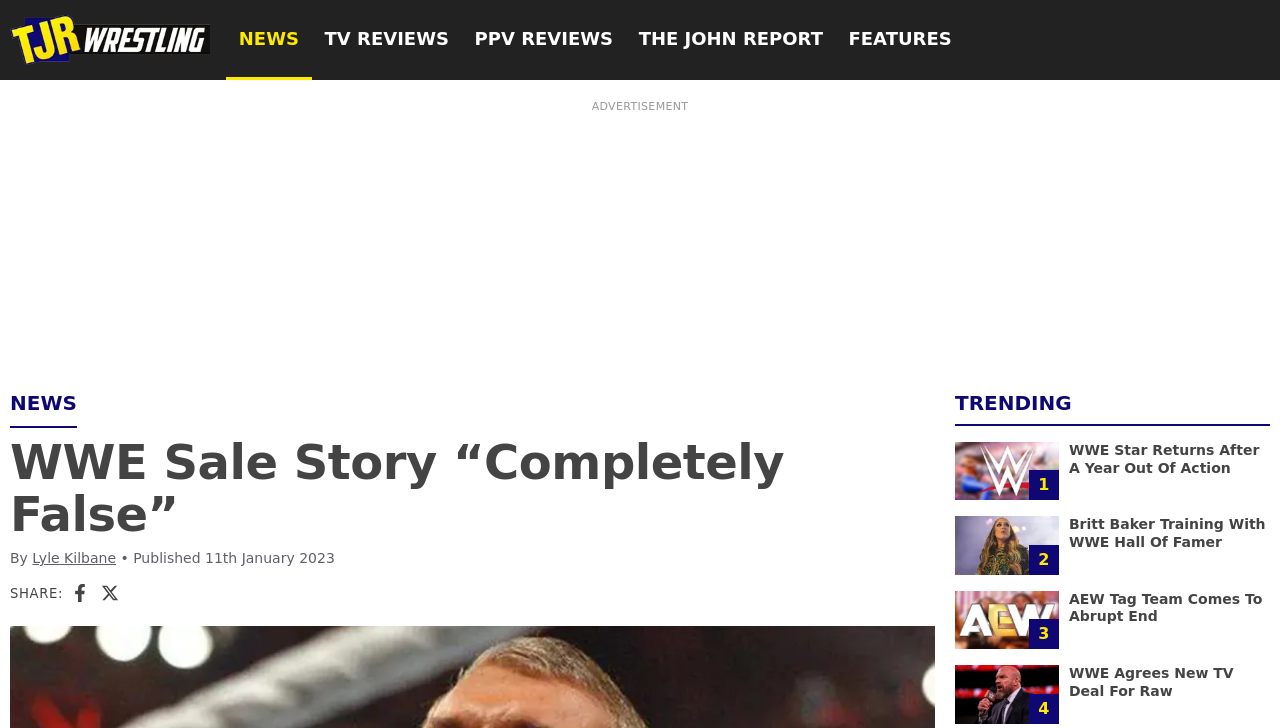Use a single word or phrase to answer the question: 
What type of content is featured on this webpage?

Wrestling news